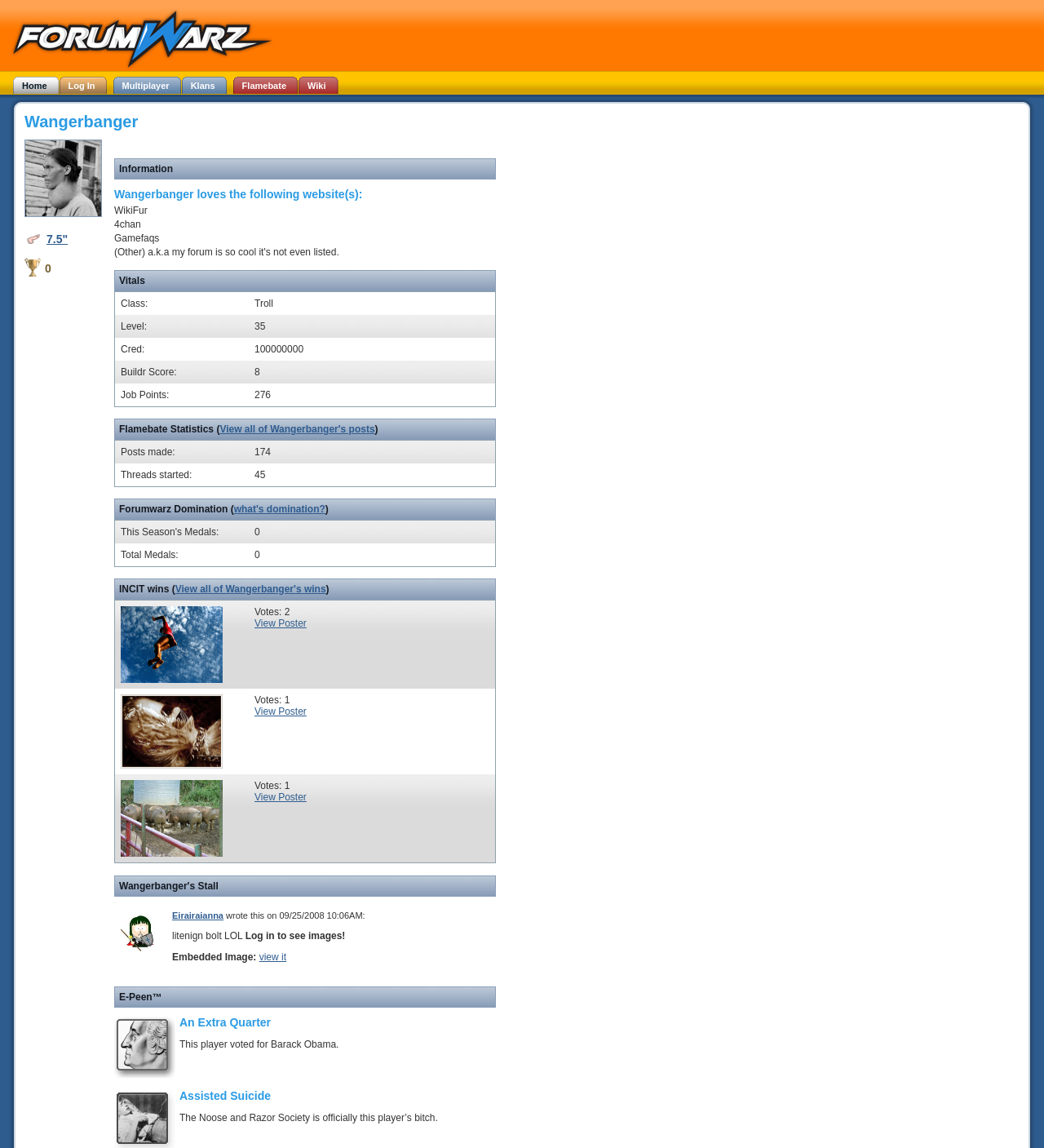Determine the bounding box coordinates of the region I should click to achieve the following instruction: "Click the Forumwarz Logo". Ensure the bounding box coordinates are four float numbers between 0 and 1, i.e., [left, top, right, bottom].

[0.009, 0.053, 0.263, 0.064]